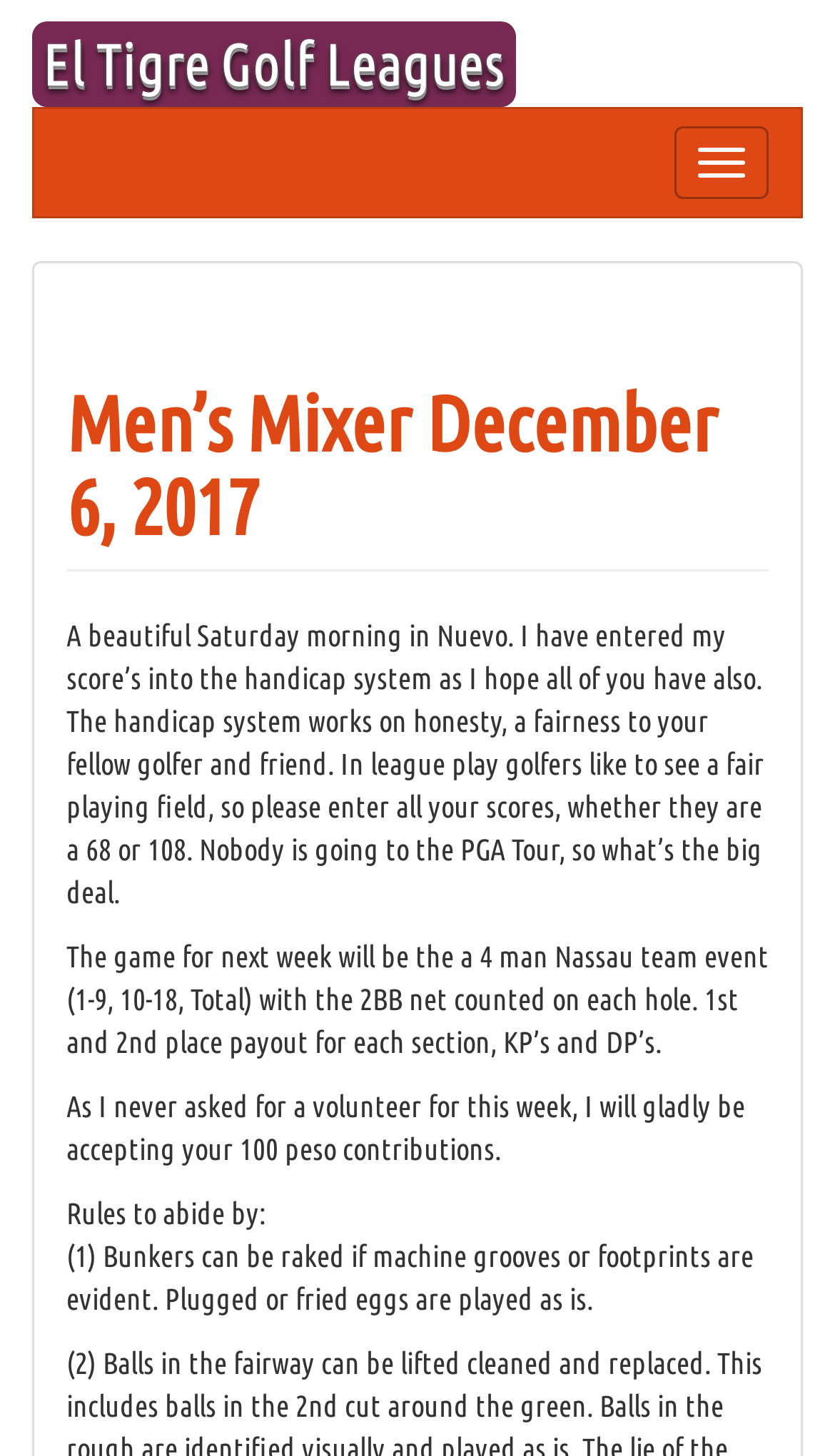Articulate a detailed summary of the webpage's content and design.

The webpage appears to be a blog post or an article about a golf league event. At the top, there is a button labeled "Toggle navigation" positioned on the right side of the page. Below it, there is a header section that spans almost the entire width of the page, containing a heading that reads "Men's Mixer December 6, 2017". This heading is also a link.

Below the header, there are four paragraphs of text. The first paragraph describes a beautiful Saturday morning in Nuevo and discusses the importance of honesty and fairness in the handicap system. The second paragraph explains the game rules for the next week's event, which is a 4-man Nassau team event. The third paragraph mentions a 100-peso contribution for the event. The fourth paragraph lists rules to abide by, including how to handle bunkers during the game.

Overall, the webpage has a simple layout with a prominent header and several paragraphs of text that provide information about the golf league event.